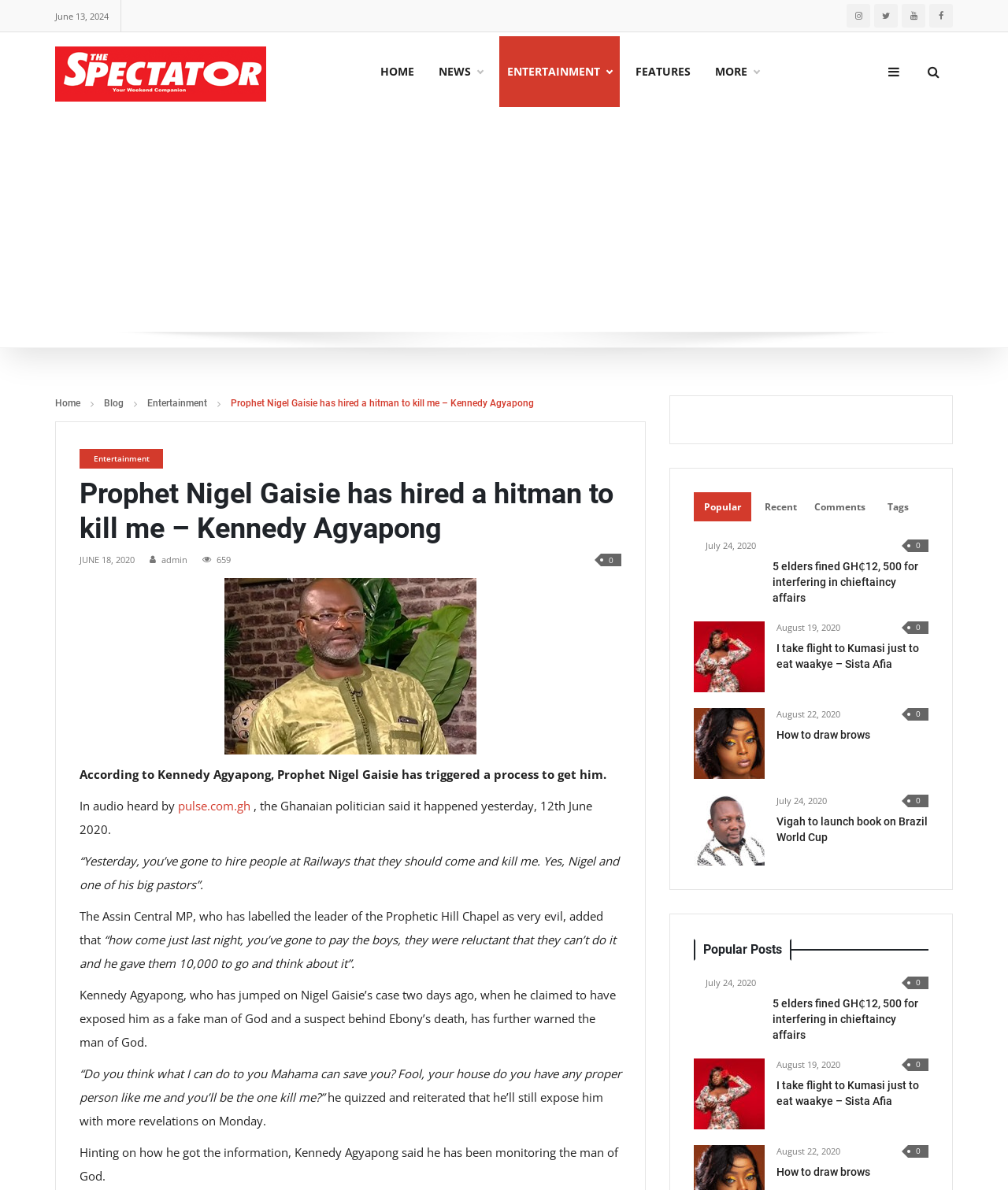What is the name of the politician mentioned in the article? From the image, respond with a single word or brief phrase.

Kennedy Agyapong